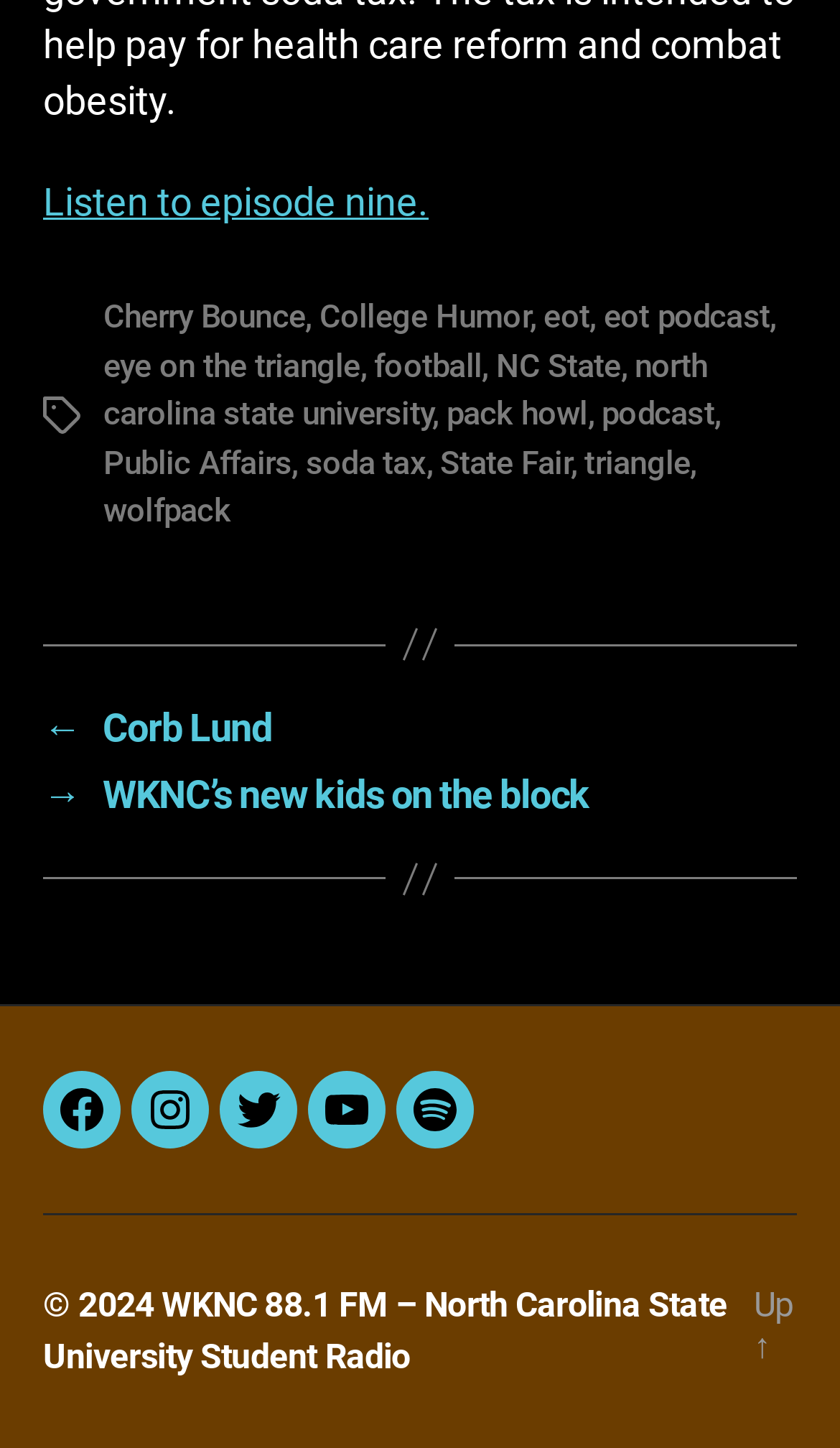Kindly determine the bounding box coordinates for the clickable area to achieve the given instruction: "Go to Facebook".

[0.051, 0.74, 0.144, 0.794]